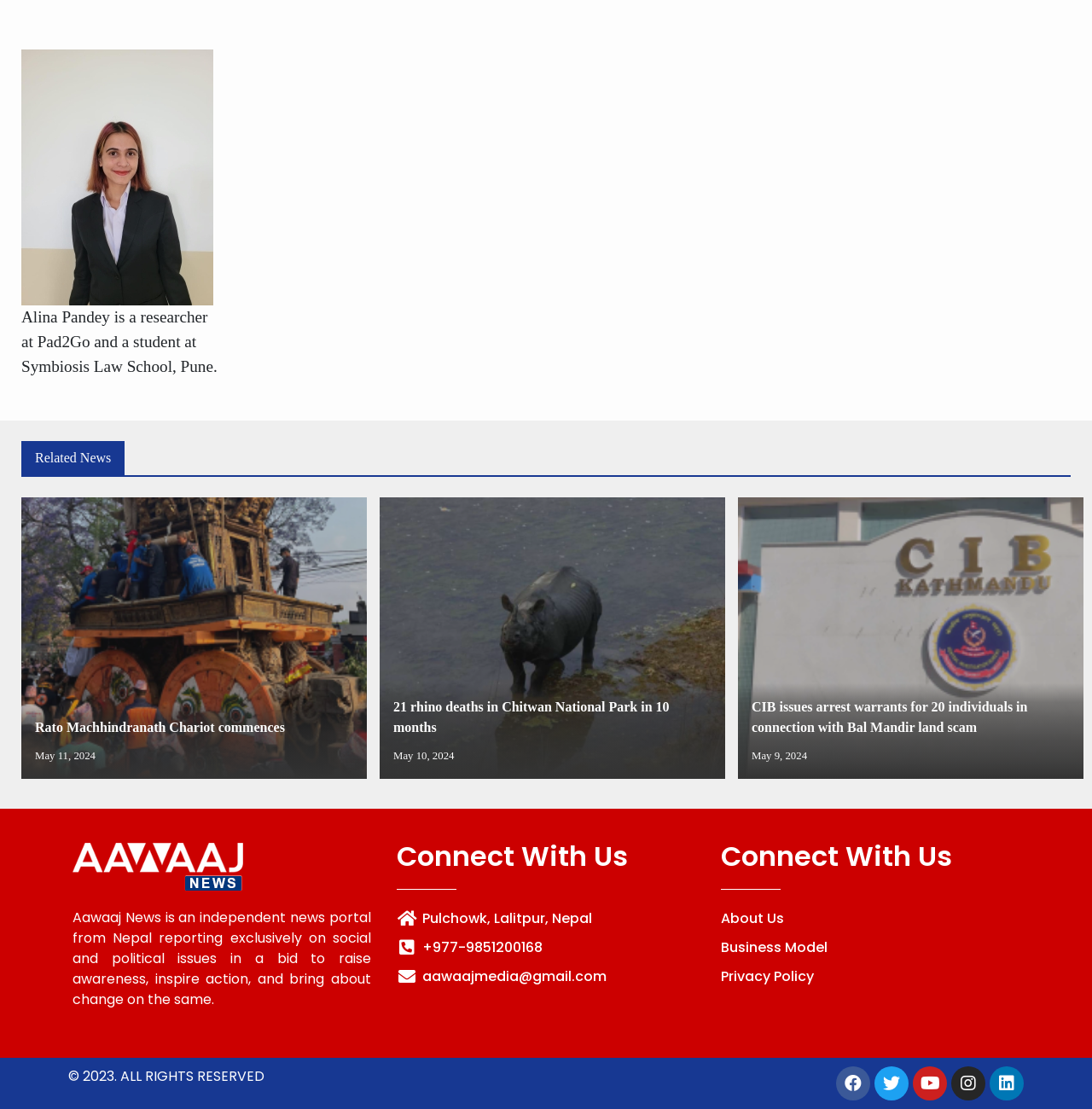Provide a brief response using a word or short phrase to this question:
What is the location of Aawaaj News?

Pulchowk, Lalitpur, Nepal